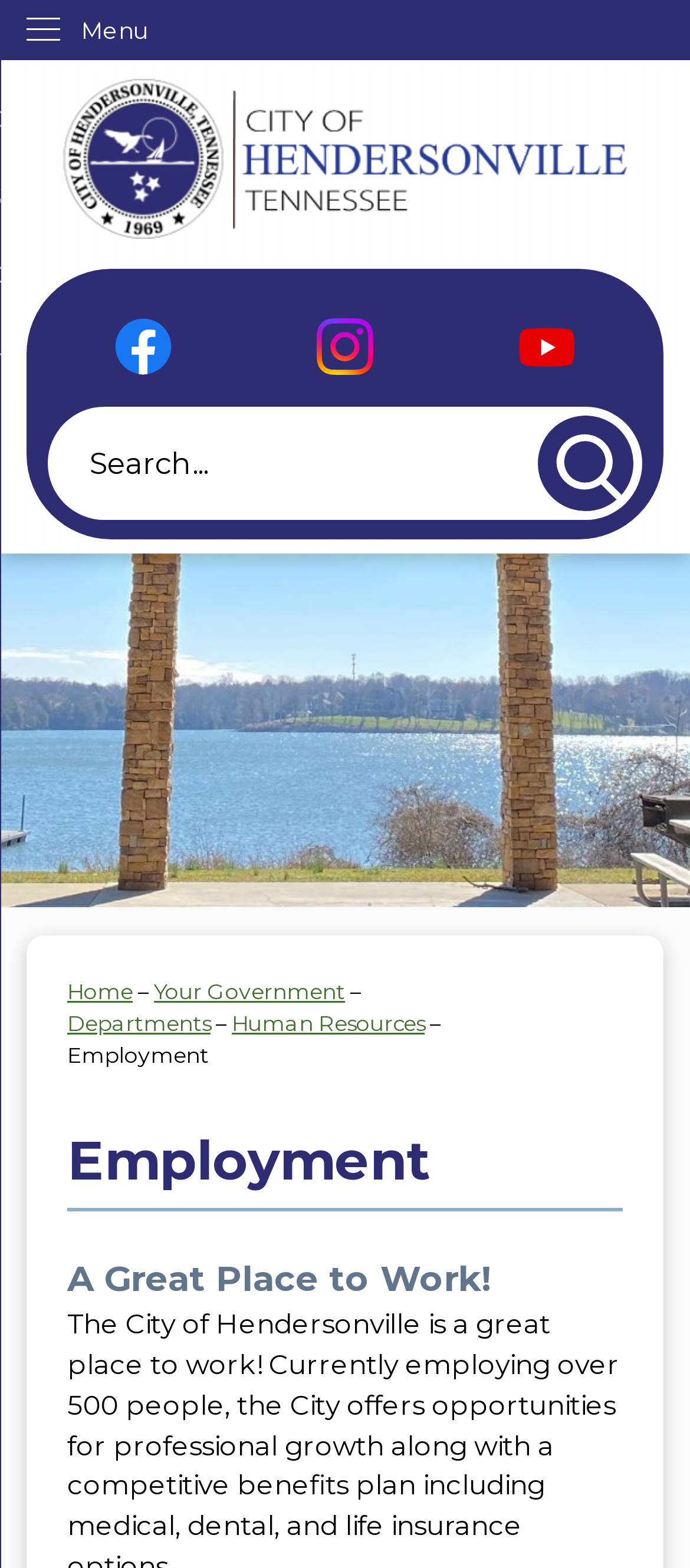Extract the bounding box coordinates for the UI element described as: "parent_node: Search name="searchField" placeholder="Search..." title="Search..."".

[0.068, 0.259, 0.932, 0.331]